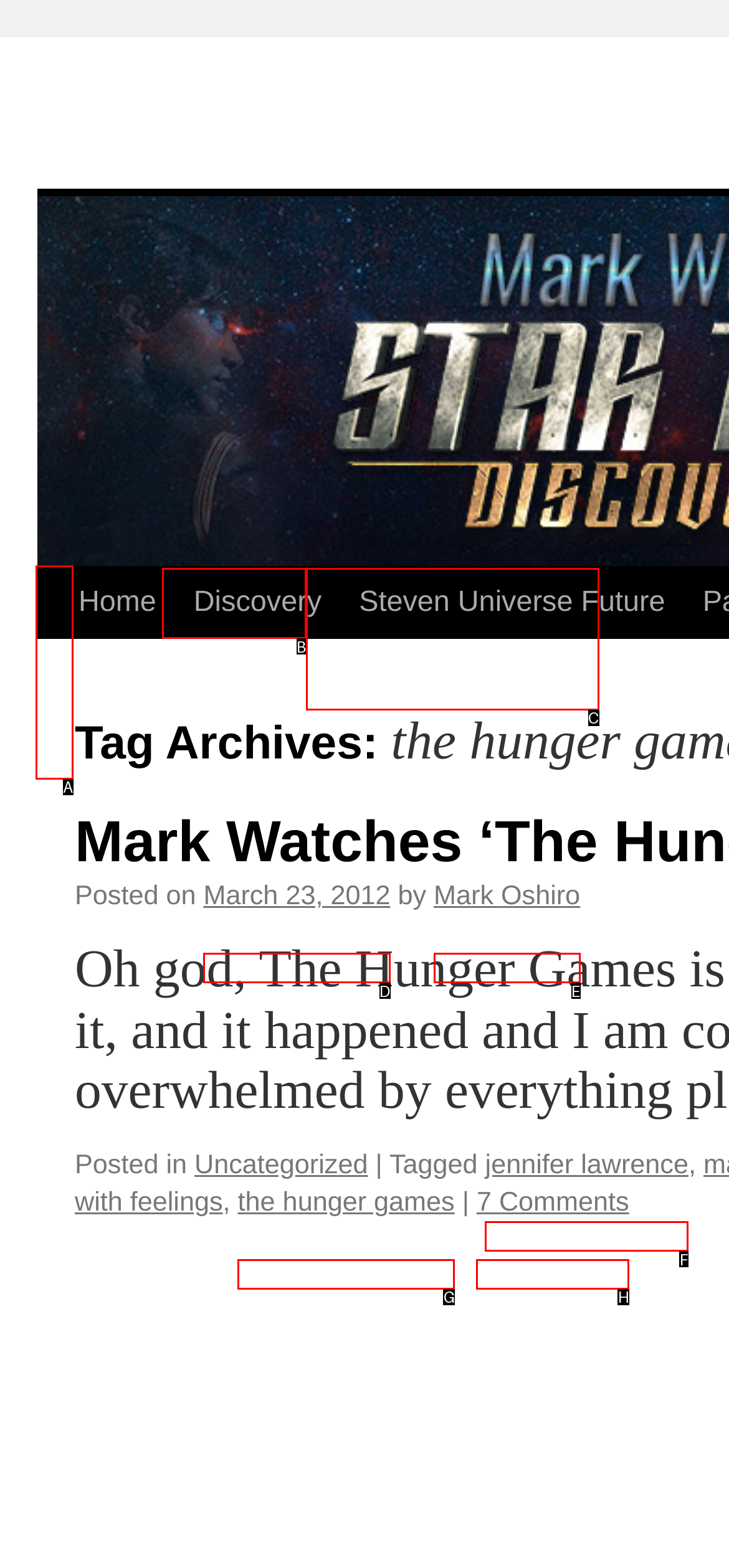Which letter corresponds to the correct option to complete the task: send an email to info@geronimotrail.com?
Answer with the letter of the chosen UI element.

None